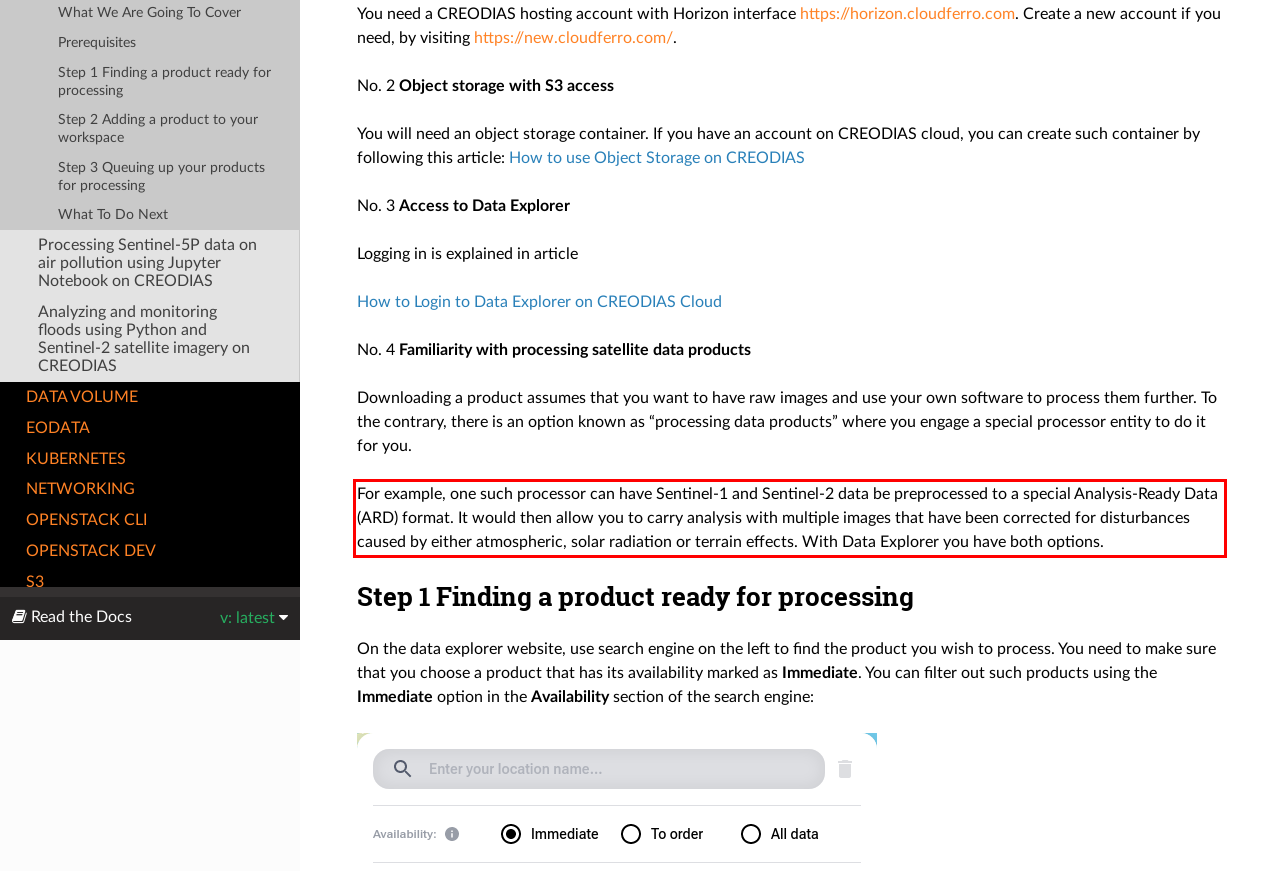The screenshot you have been given contains a UI element surrounded by a red rectangle. Use OCR to read and extract the text inside this red rectangle.

For example, one such processor can have Sentinel-1 and Sentinel-2 data be preprocessed to a special Analysis-Ready Data (ARD) format. It would then allow you to carry analysis with multiple images that have been corrected for disturbances caused by either atmospheric, solar radiation or terrain effects. With Data Explorer you have both options.